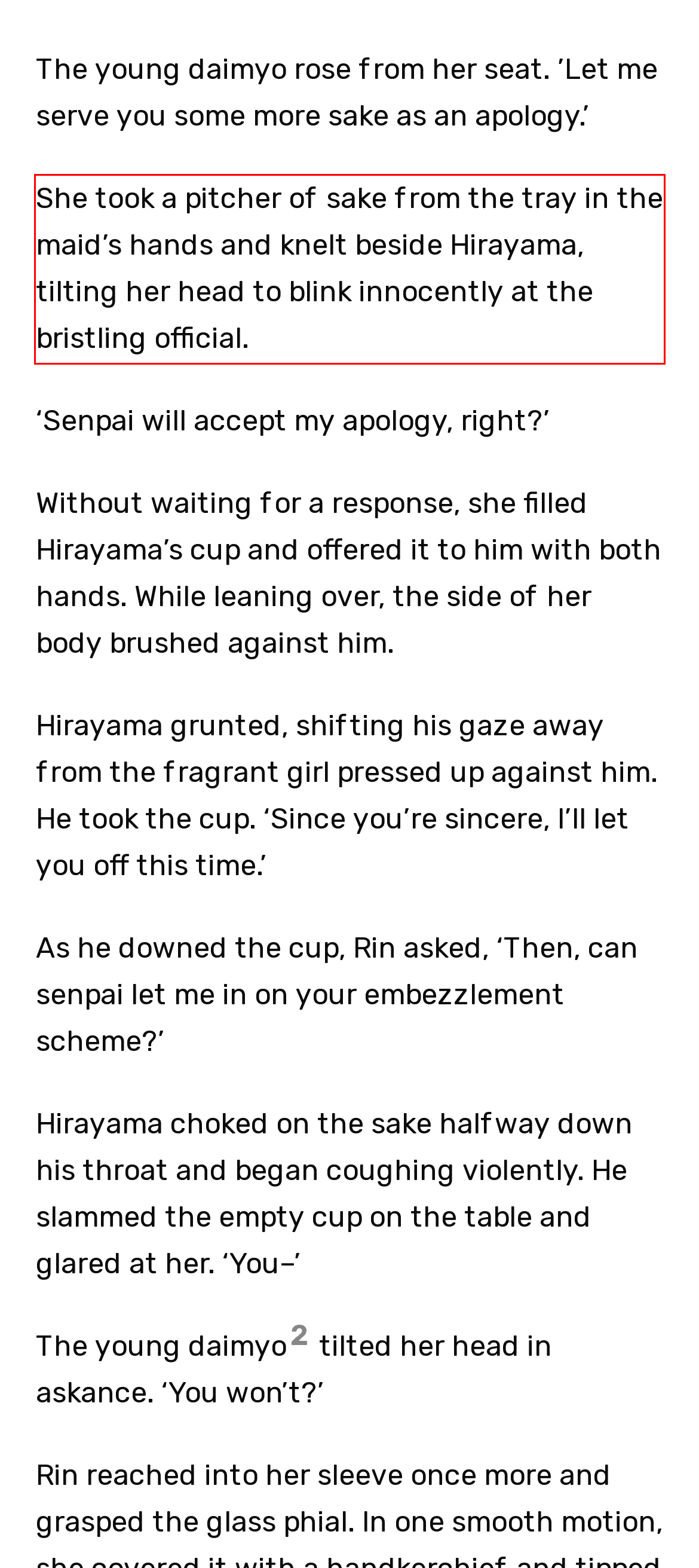Examine the screenshot of the webpage, locate the red bounding box, and generate the text contained within it.

She took a pitcher of sake from the tray in the maid’s hands and knelt beside Hirayama, tilting her head to blink innocently at the bristling official.